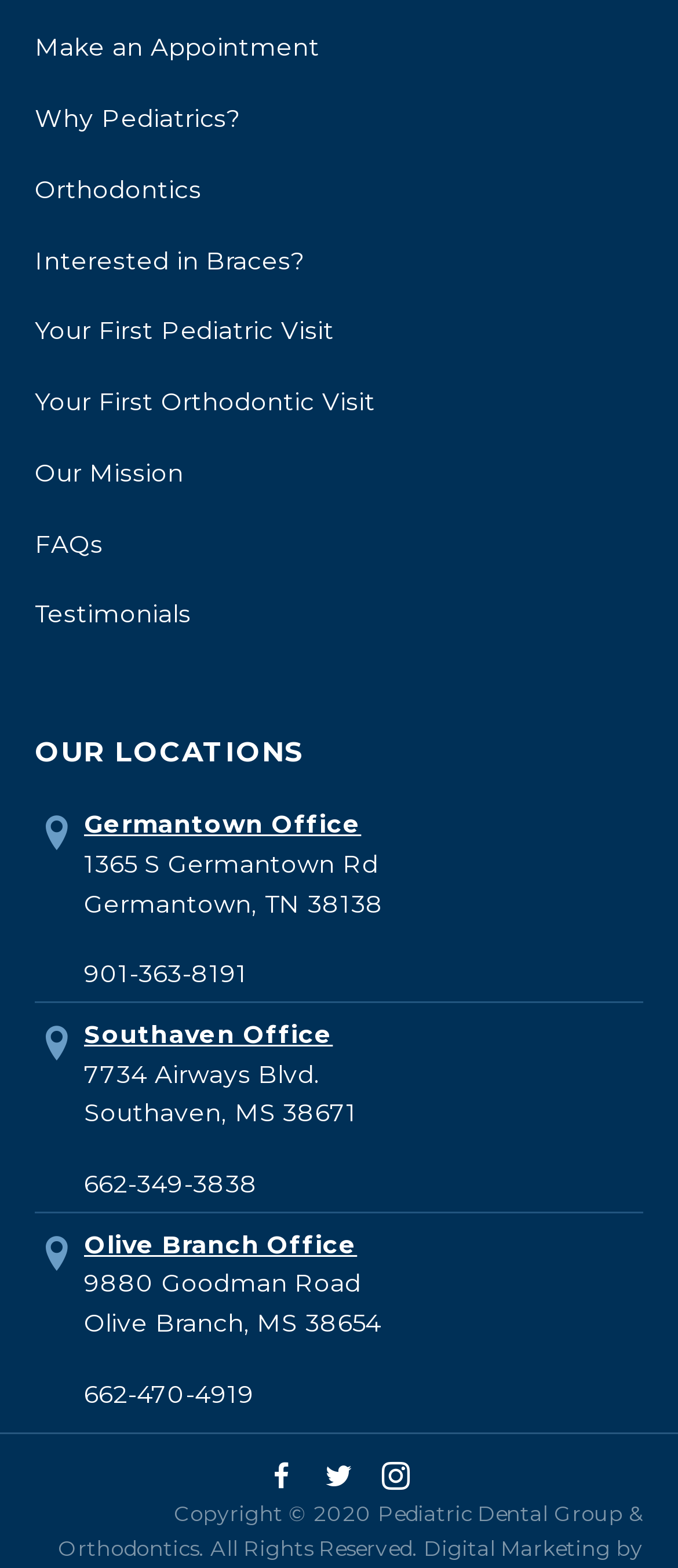Please specify the bounding box coordinates of the clickable section necessary to execute the following command: "Make an appointment".

[0.051, 0.02, 0.472, 0.04]